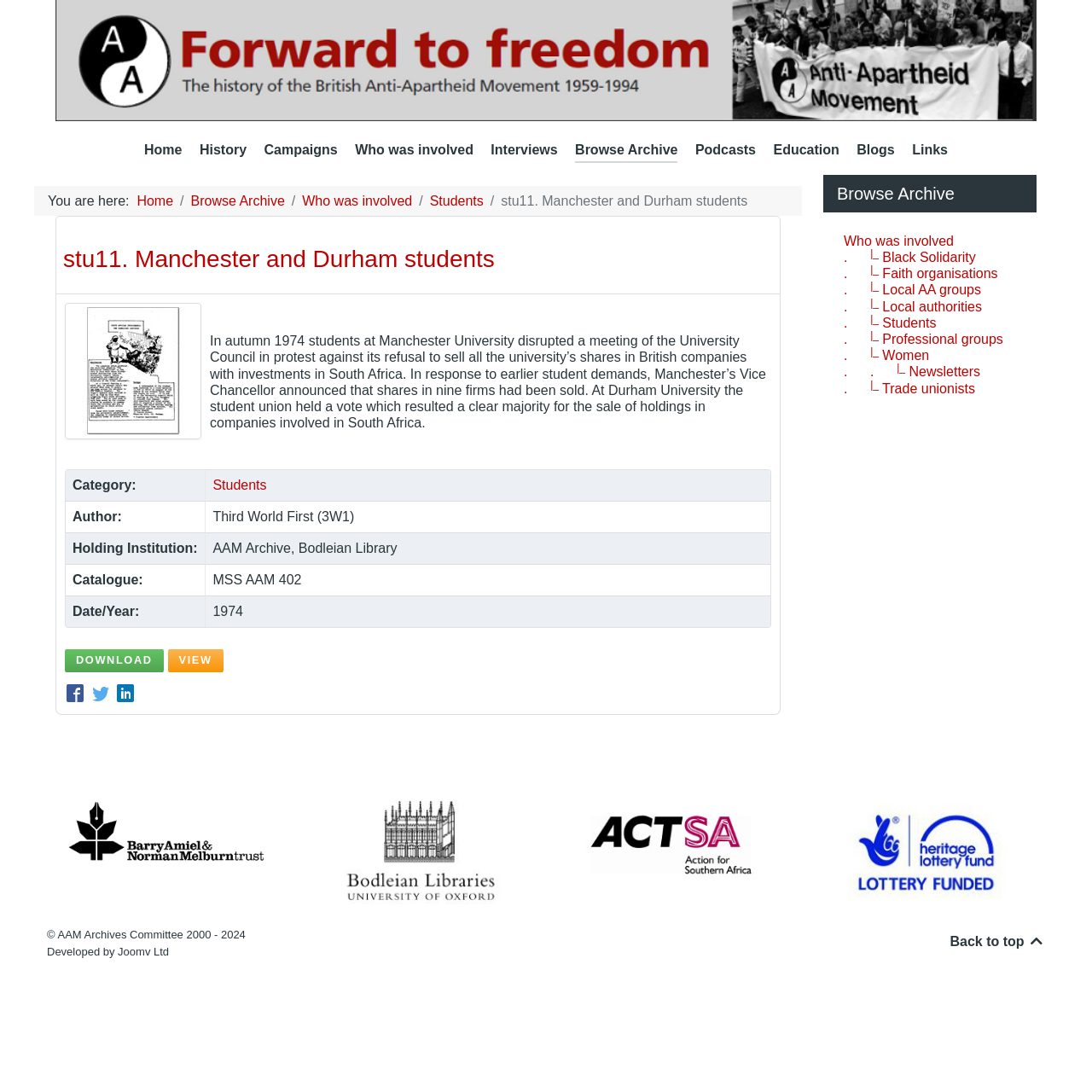What is the category of the archive?
Please provide a comprehensive answer based on the visual information in the image.

The category of the archive is 'Students' which is obtained from the table element with bounding box coordinates [0.059, 0.43, 0.706, 0.575] and specifically from the gridcell element with bounding box coordinates [0.189, 0.431, 0.705, 0.459].